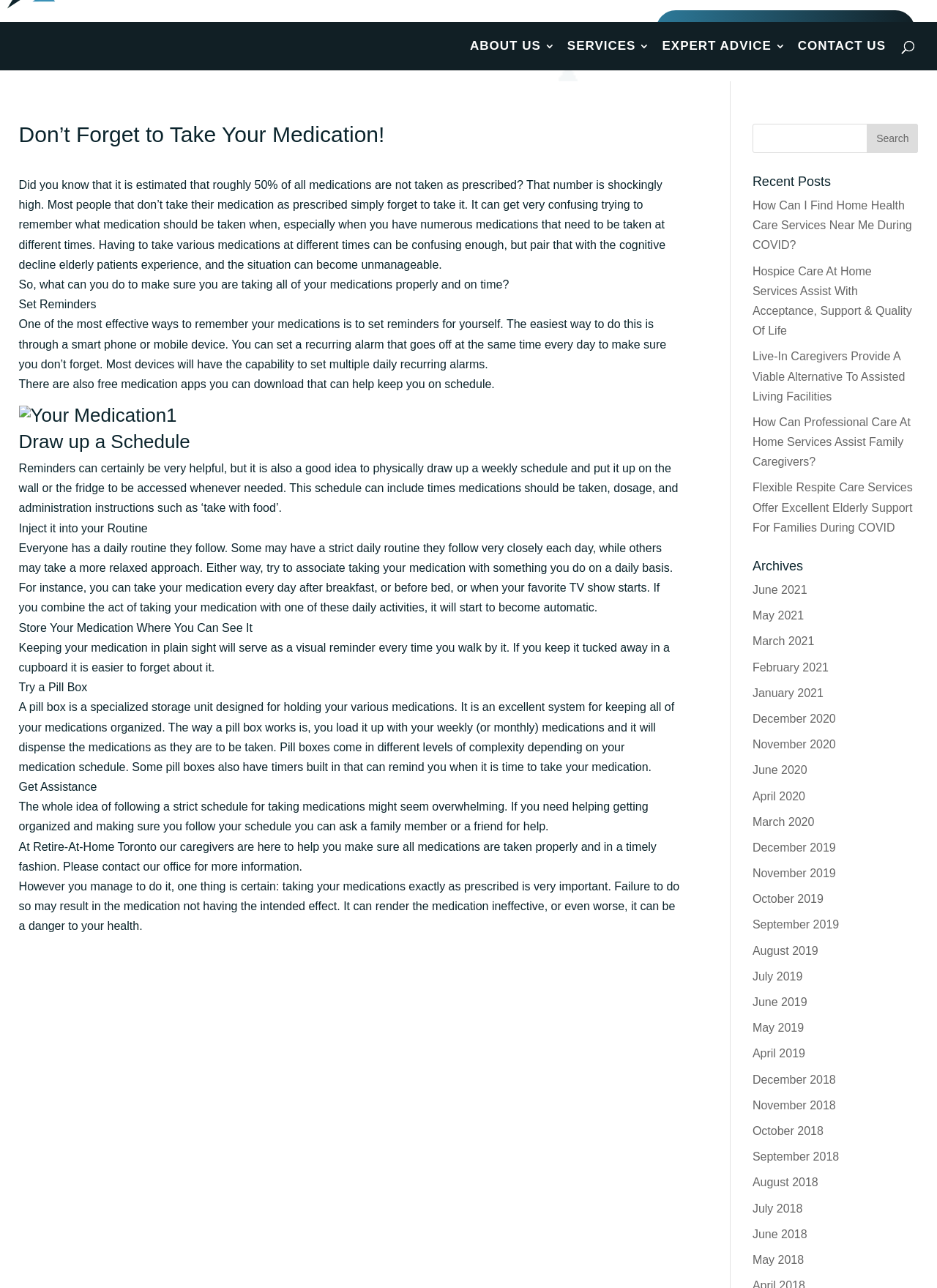How can you associate taking your medication with a daily activity?
Examine the webpage screenshot and provide an in-depth answer to the question.

I found the answer by reading the StaticText element that suggests associating taking medication with a daily activity, such as 'after breakfast, or before bed, or when your favorite TV show starts'.